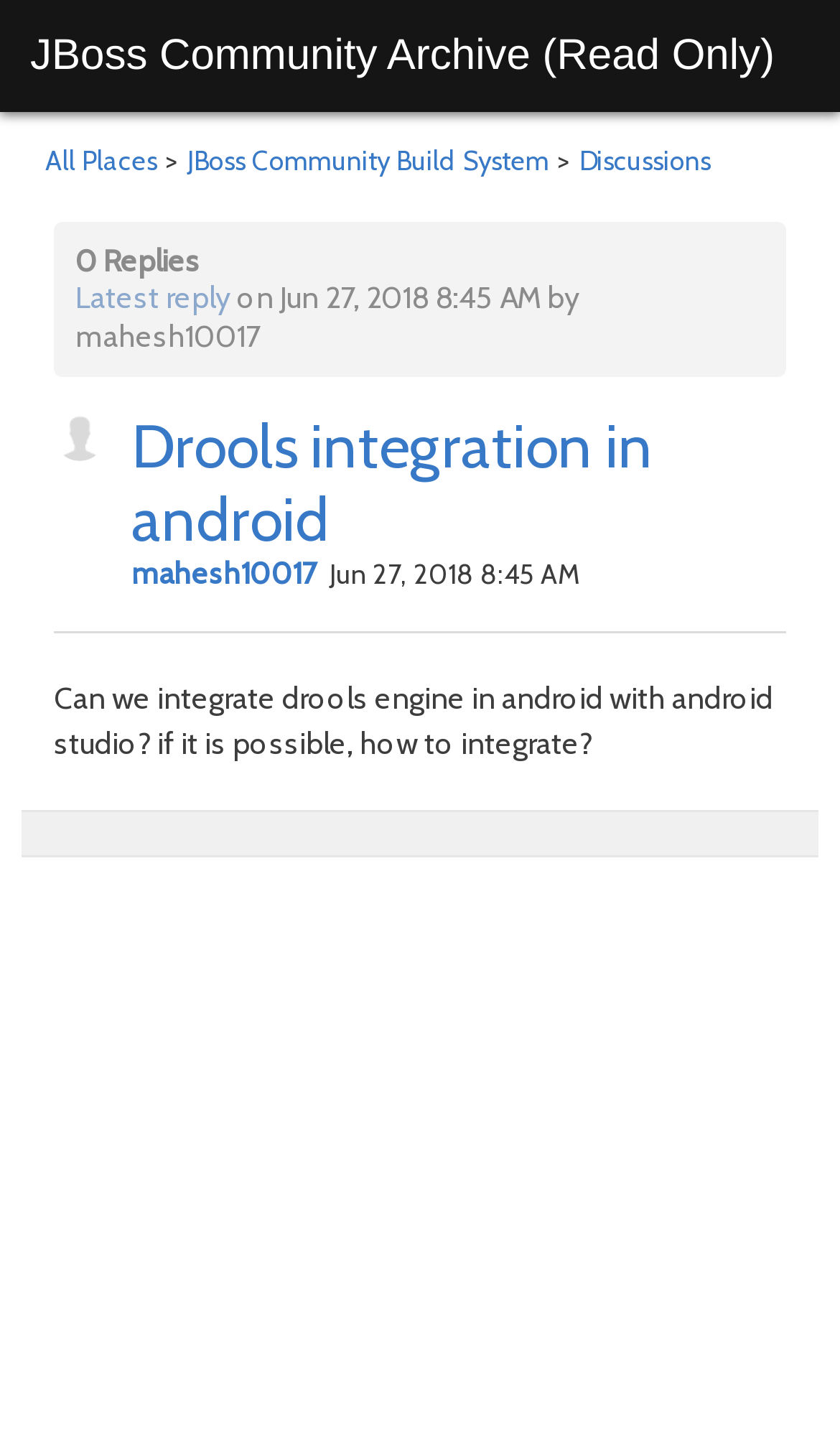Please specify the bounding box coordinates in the format (top-left x, top-left y, bottom-right x, bottom-right y), with values ranging from 0 to 1. Identify the bounding box for the UI component described as follows: Discussions

[0.687, 0.1, 0.849, 0.123]